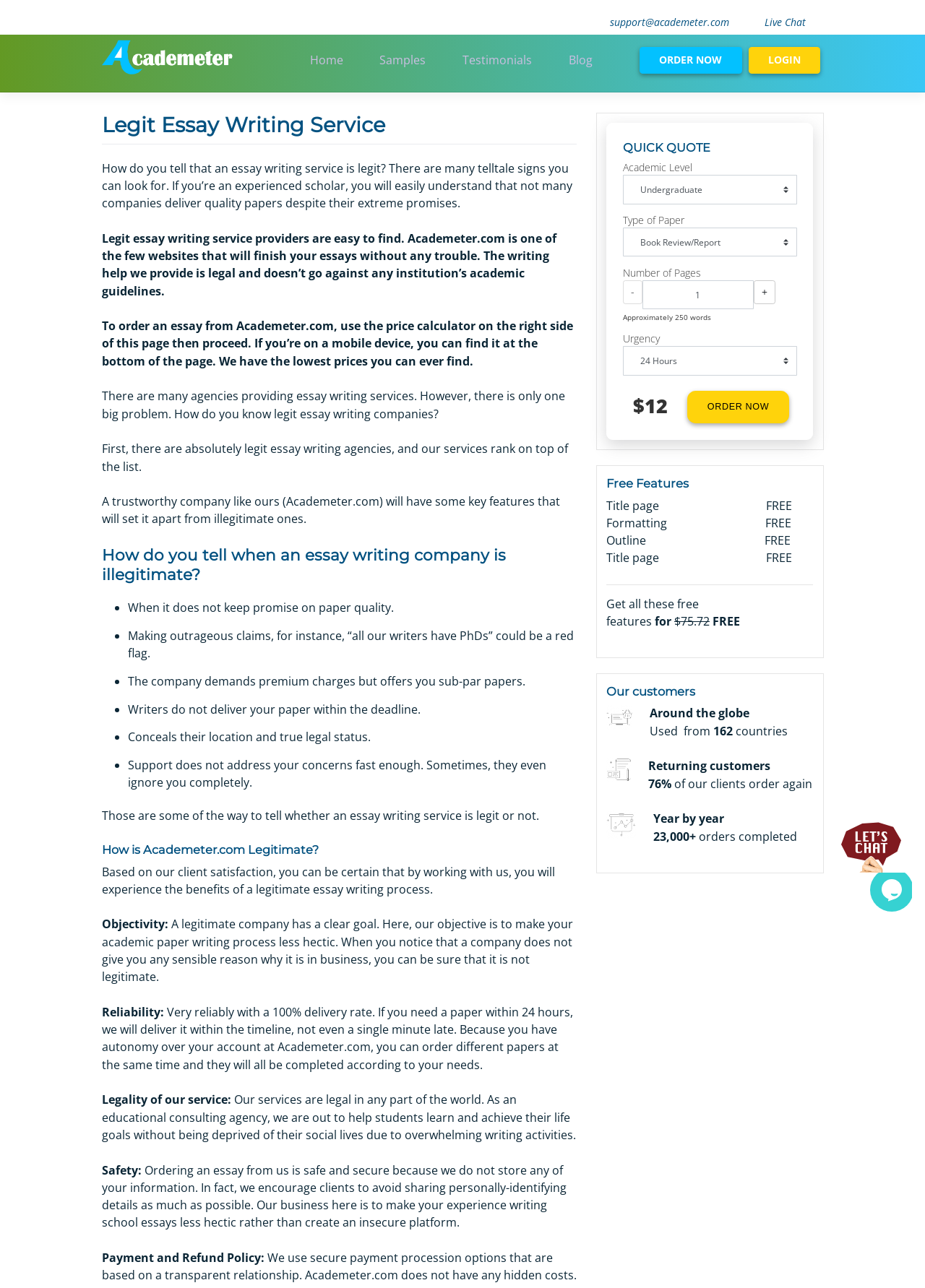What is the company's objective?
Look at the screenshot and provide an in-depth answer.

According to the webpage, the company's objective is to make the academic paper writing process less hectic, as stated in the section 'How is Academeter.com Legitimate?' under the subheading 'Objectivity'.